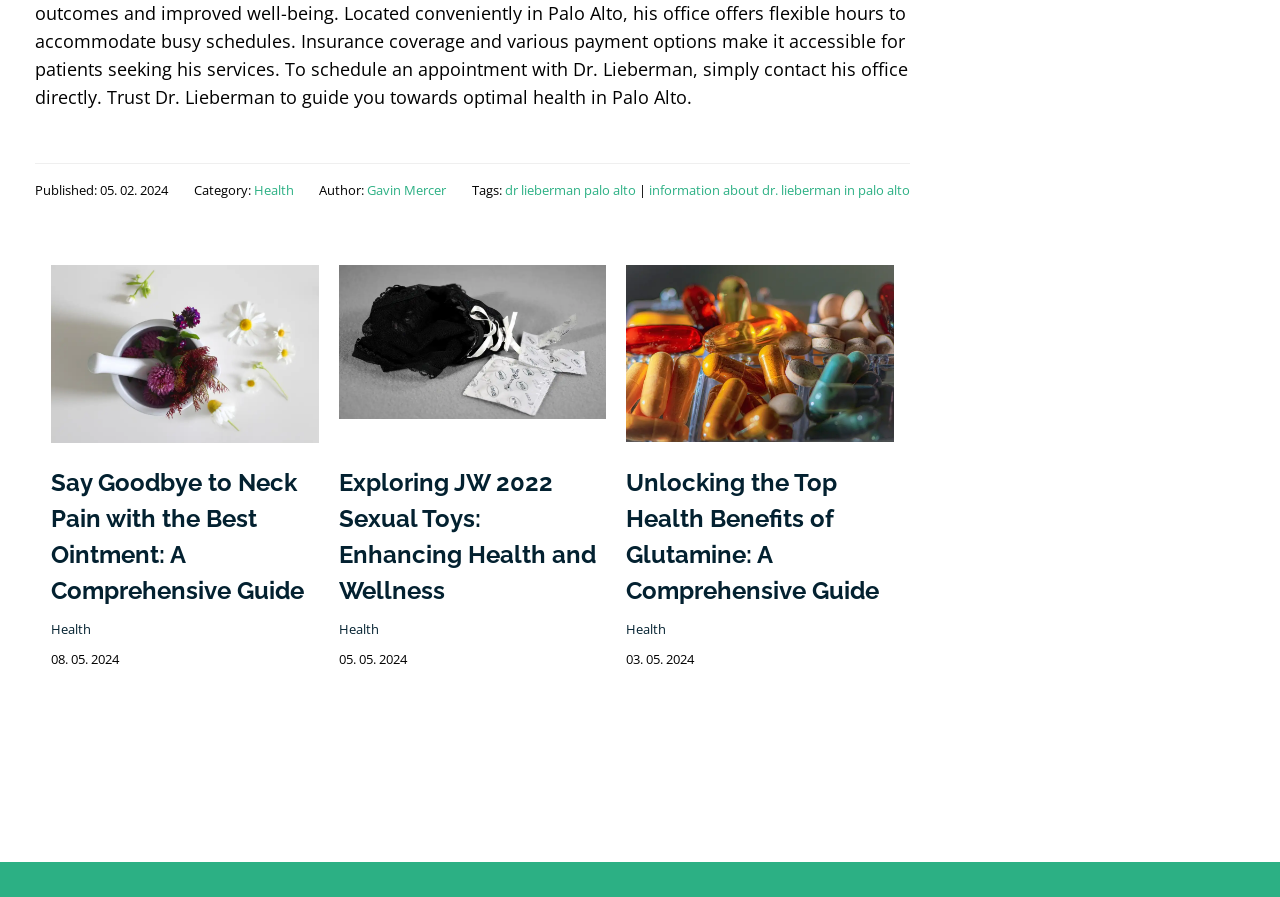Identify the bounding box coordinates for the UI element described as follows: "dr lieberman palo alto". Ensure the coordinates are four float numbers between 0 and 1, formatted as [left, top, right, bottom].

[0.395, 0.202, 0.497, 0.222]